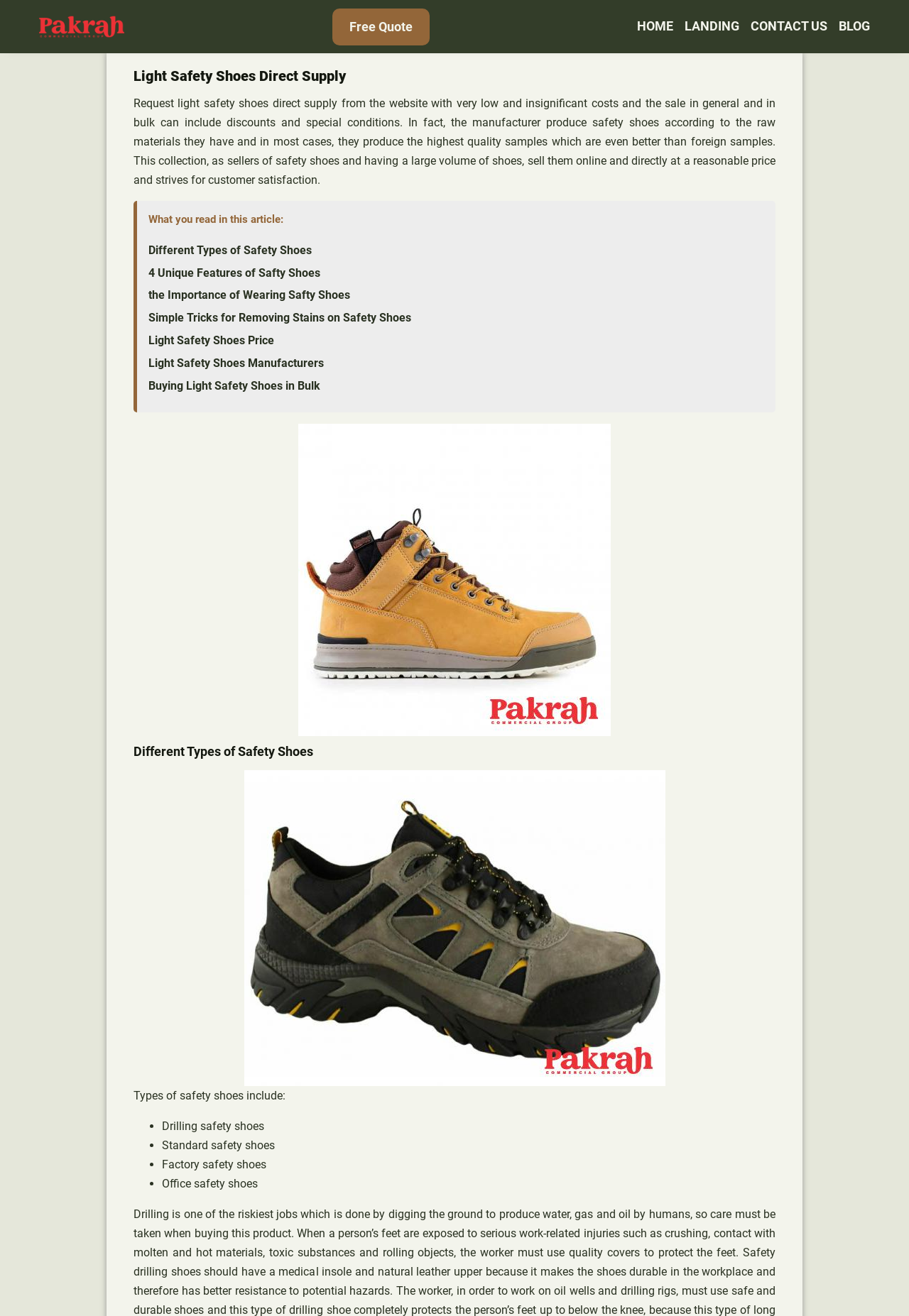Are there any discounts available for buying safety shoes from this website?
Using the visual information, respond with a single word or phrase.

Yes